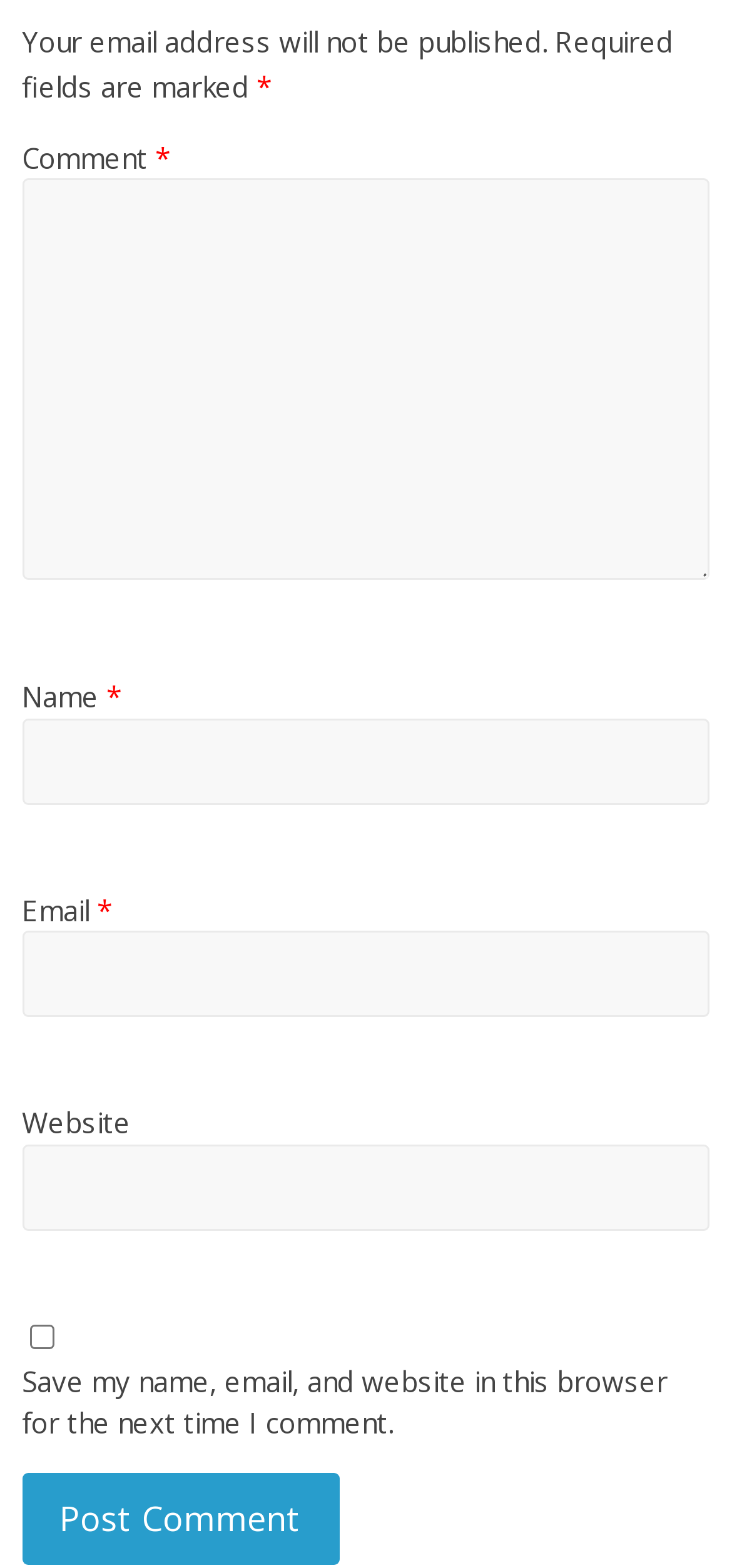Given the element description Yarra Valley, specify the bounding box coordinates of the corresponding UI element in the format (top-left x, top-left y, bottom-right x, bottom-right y). All values must be between 0 and 1.

None